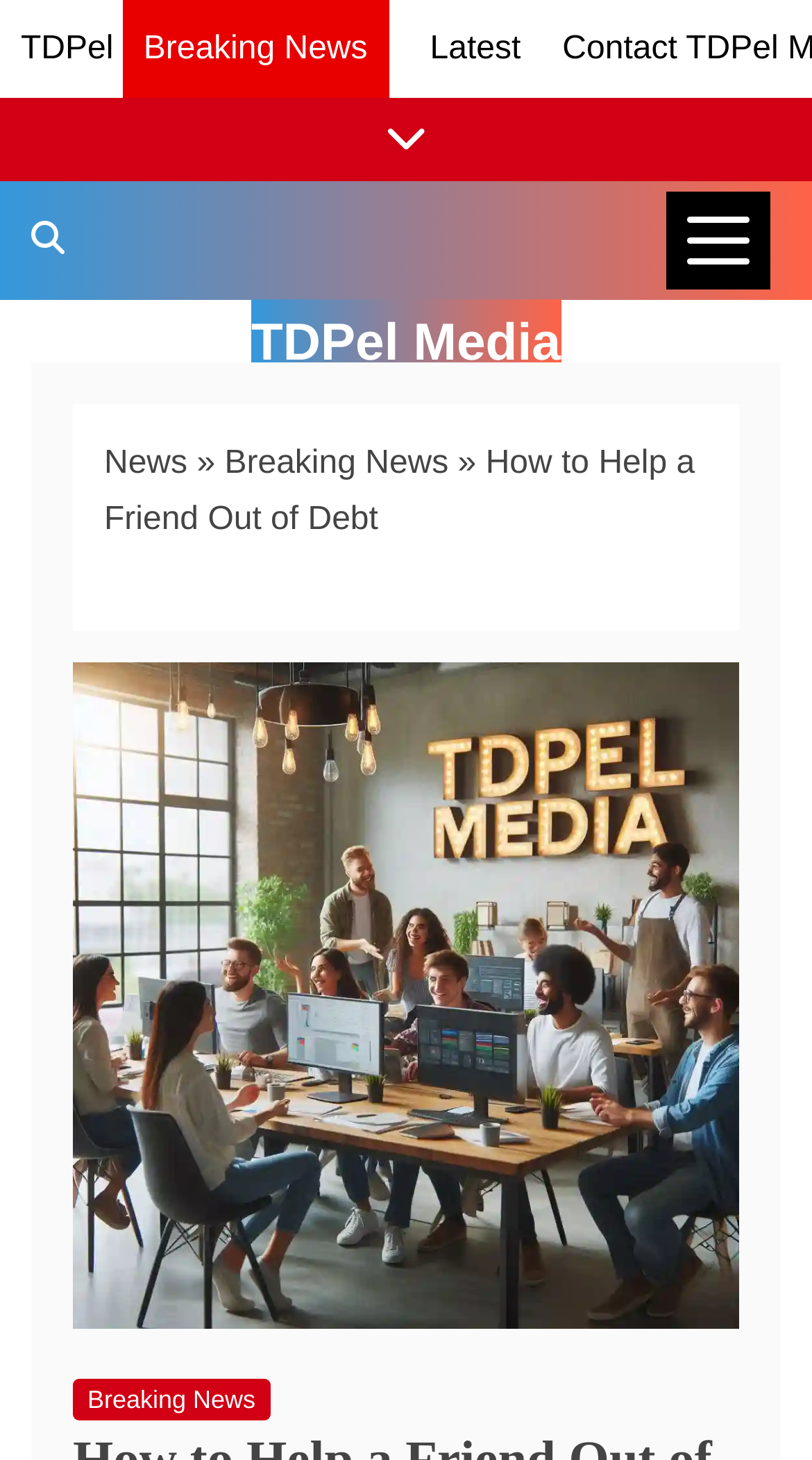Please identify the bounding box coordinates of the element's region that I should click in order to complete the following instruction: "go to home page". The bounding box coordinates consist of four float numbers between 0 and 1, i.e., [left, top, right, bottom].

None